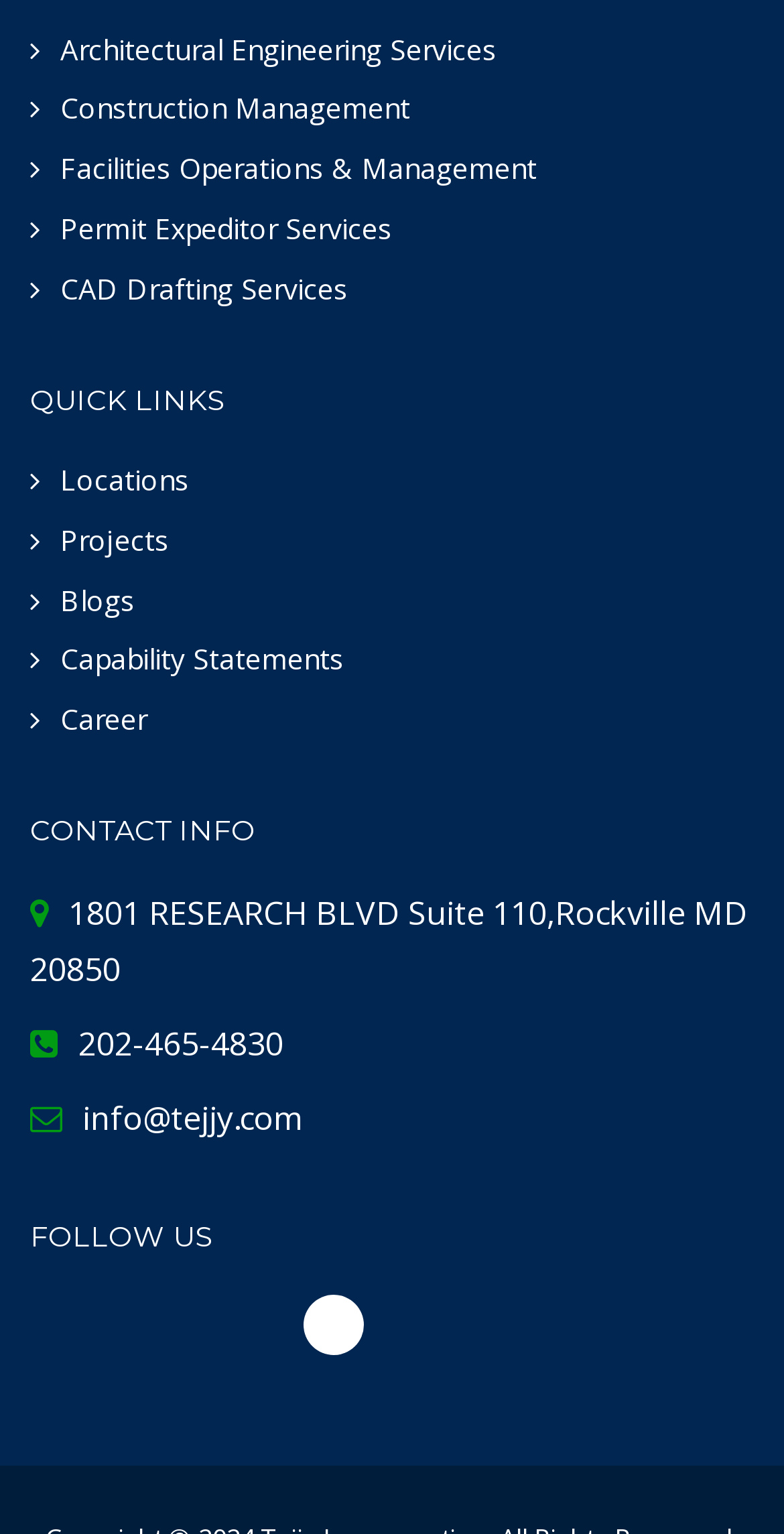Determine the bounding box coordinates of the region I should click to achieve the following instruction: "View Locations". Ensure the bounding box coordinates are four float numbers between 0 and 1, i.e., [left, top, right, bottom].

[0.038, 0.3, 0.241, 0.325]